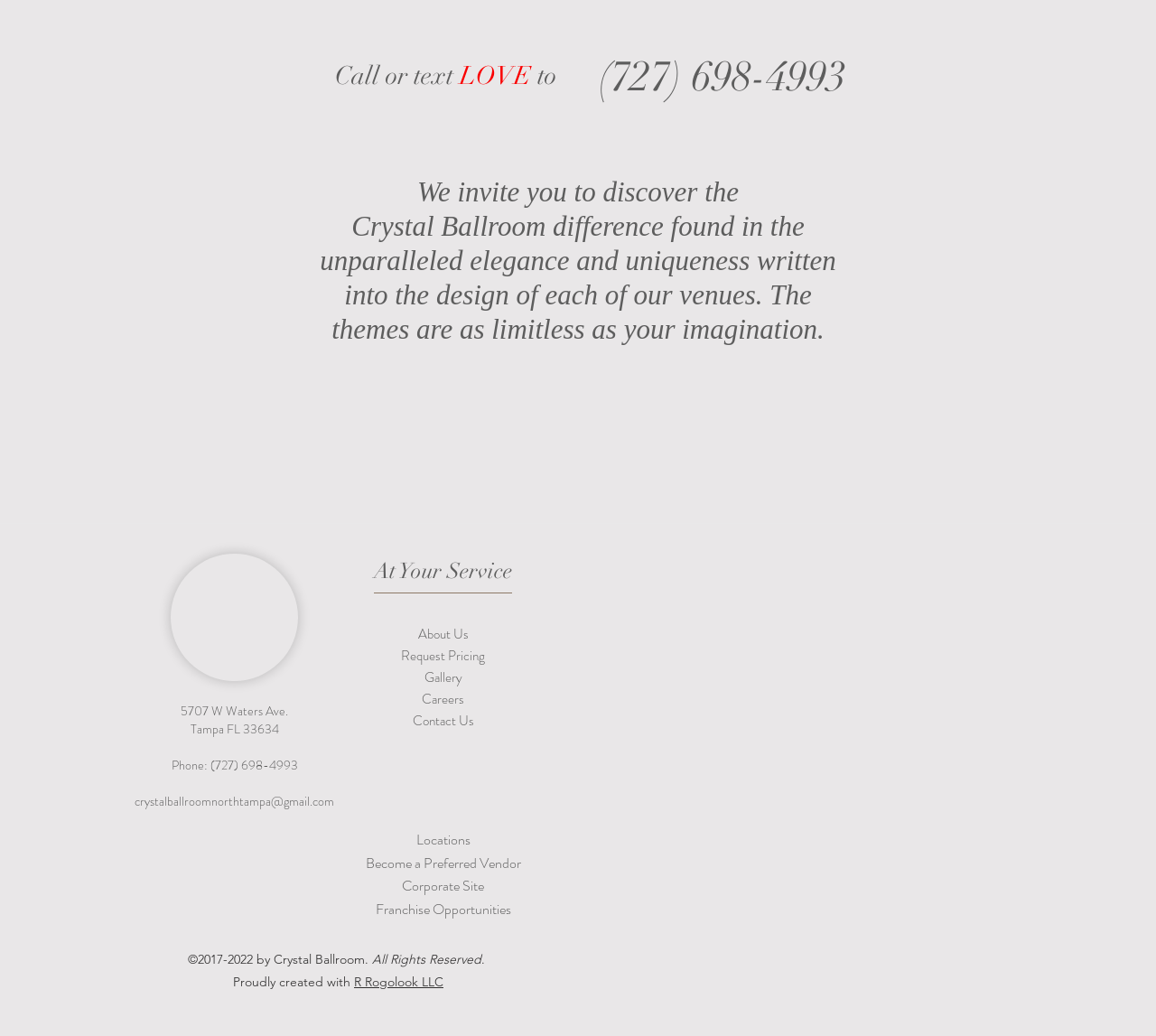Please specify the bounding box coordinates for the clickable region that will help you carry out the instruction: "Visit the Facebook page".

[0.168, 0.856, 0.188, 0.877]